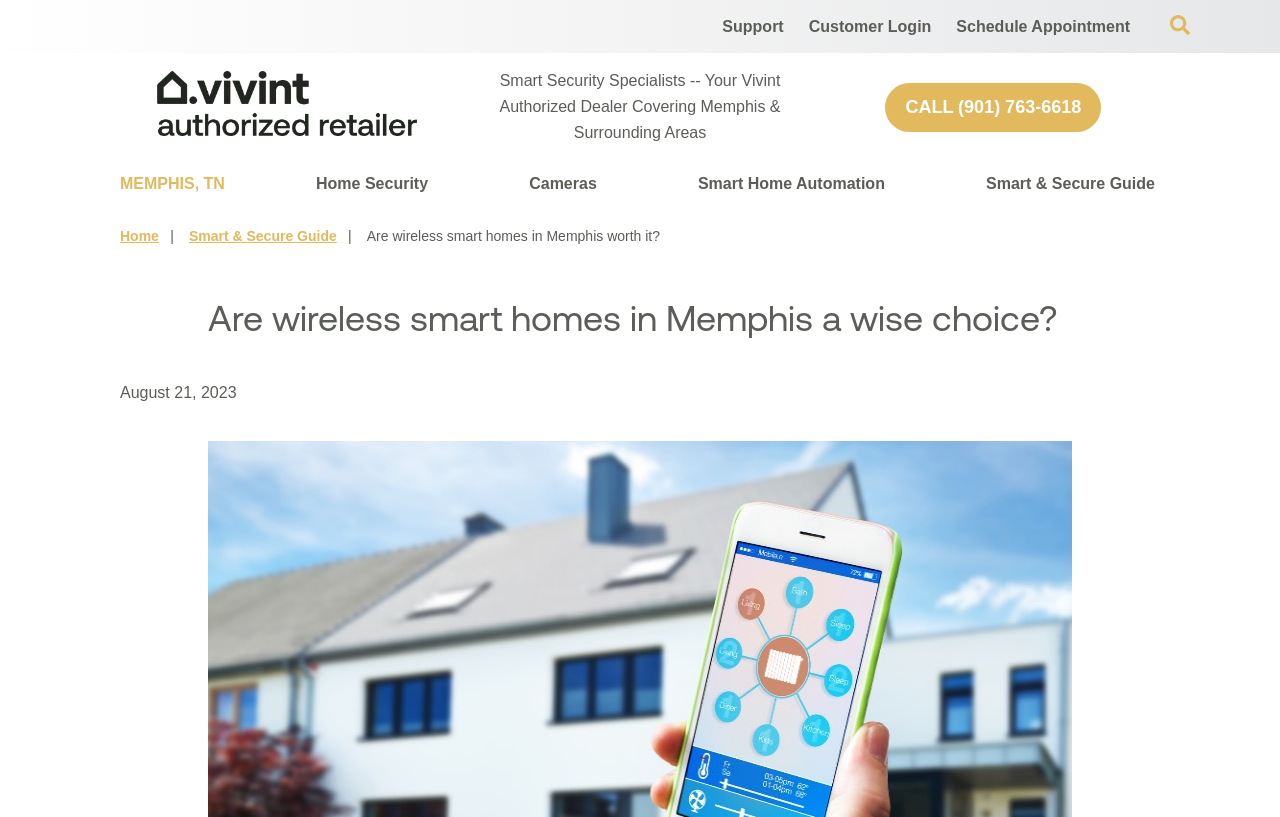How many menu items are under the 'Home Security' category?
Please answer the question as detailed as possible based on the image.

I counted the number of menu items under the 'Home Security' category by looking at the links and buttons with similar y-coordinates and x-coordinates that increase incrementally, indicating a list of items. I found four items: 'Cameras', 'Smart Home Automation', 'Smart & Secure Guide', and an 'Expand Menu' button.